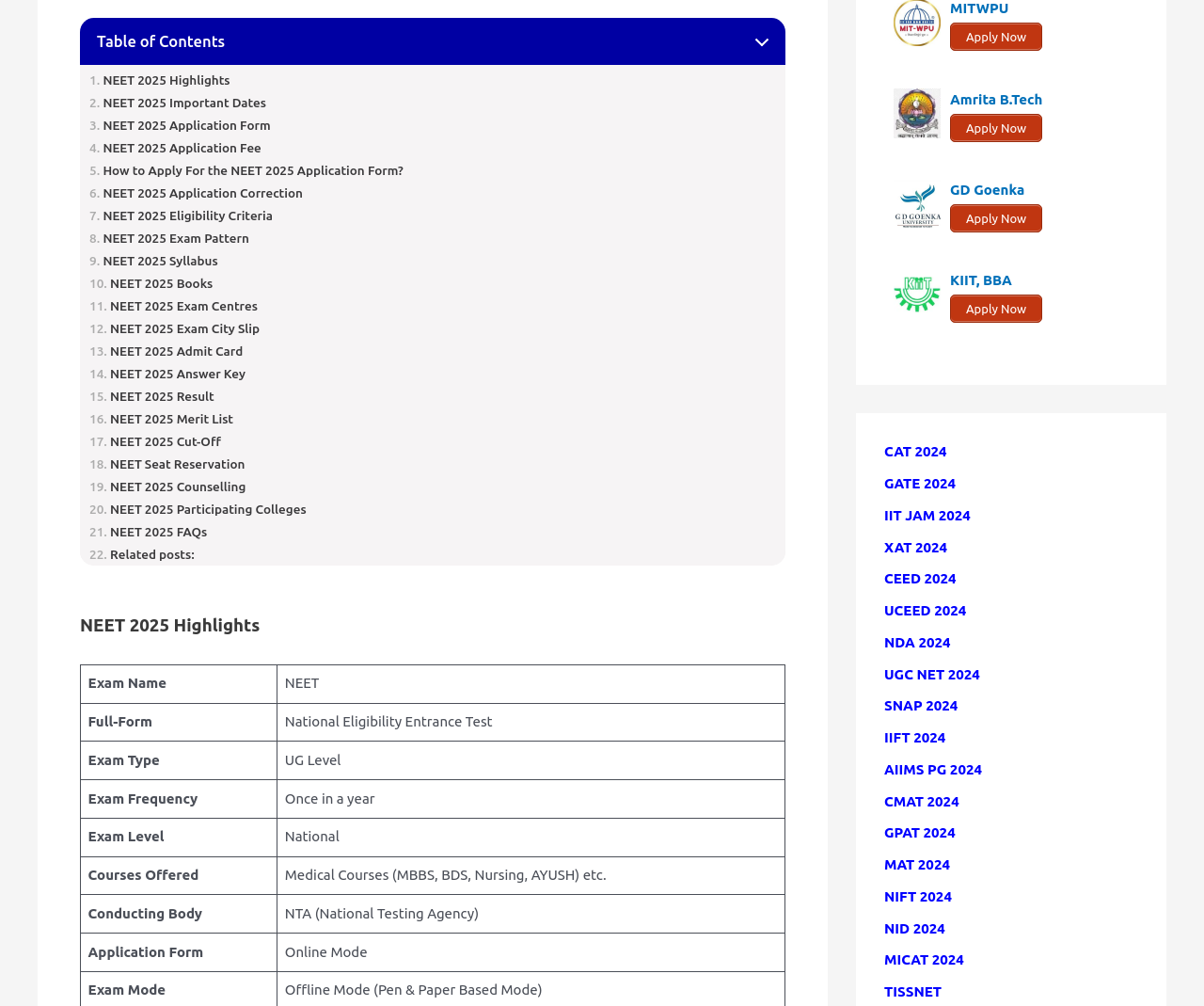Could you indicate the bounding box coordinates of the region to click in order to complete this instruction: "Click on 'NEET 2025 Application Form'".

[0.074, 0.117, 0.227, 0.132]